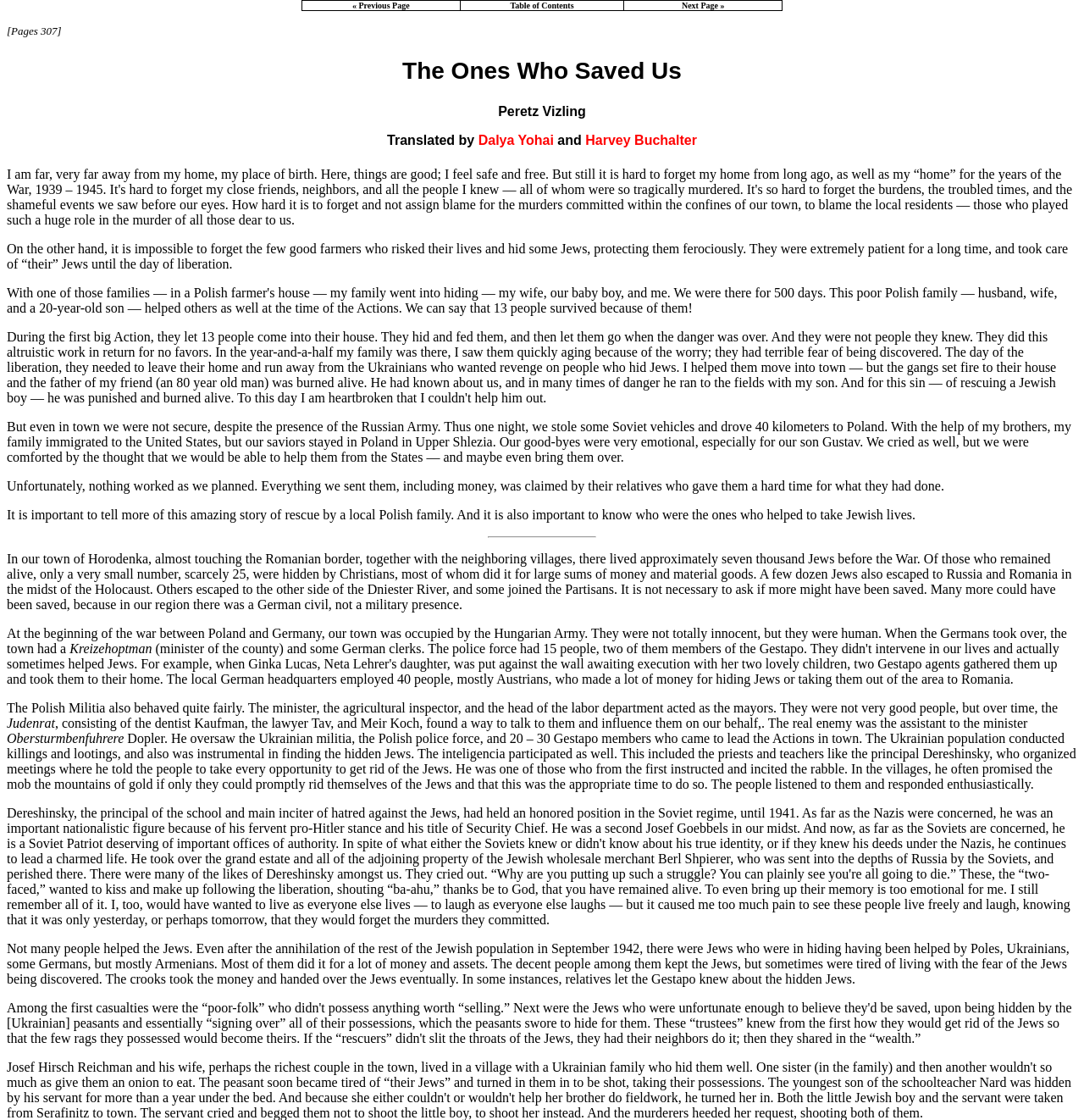Answer the following in one word or a short phrase: 
What is the purpose of the gridcell with the text '« Previous Page''?

To navigate to the previous page